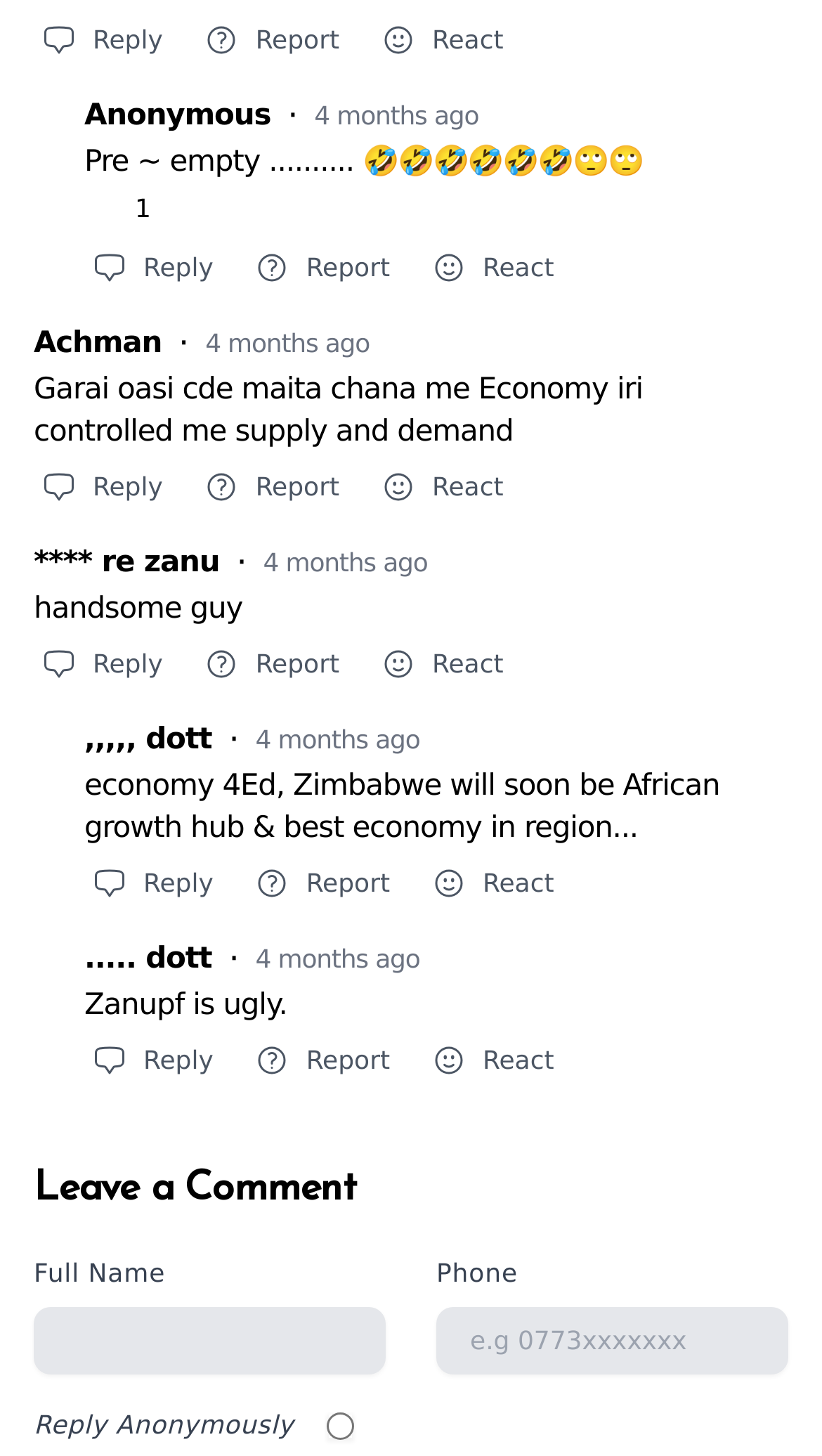What is the purpose of the textbox at the bottom of the page?
Please provide a detailed answer to the question.

The purpose of the textbox at the bottom of the page is to input the user's full name, as indicated by the StaticText element with the text 'Full Name' at coordinates [0.041, 0.865, 0.201, 0.885].